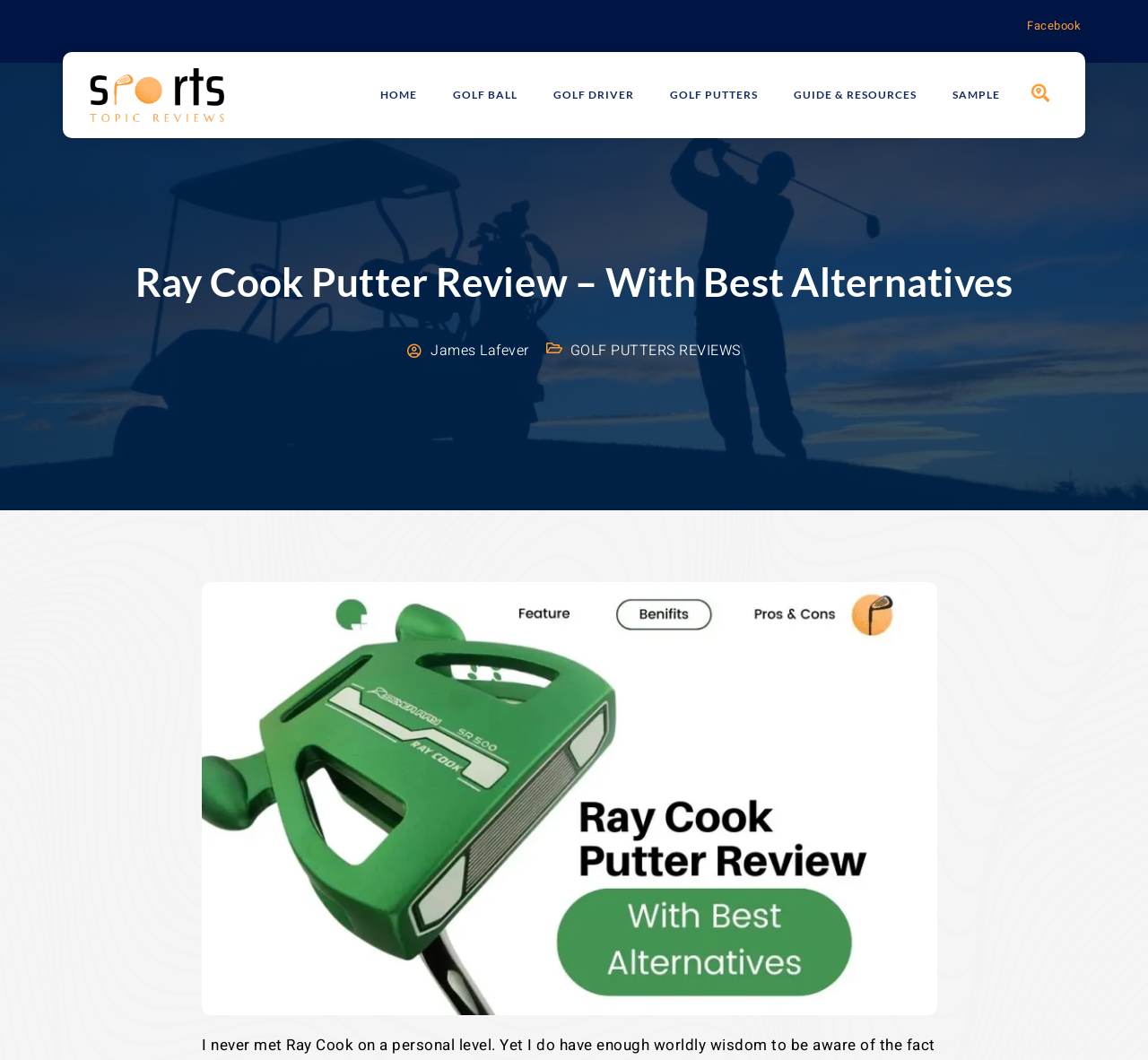Please give a succinct answer using a single word or phrase:
What is the name of the website?

Sports Topic Reviews